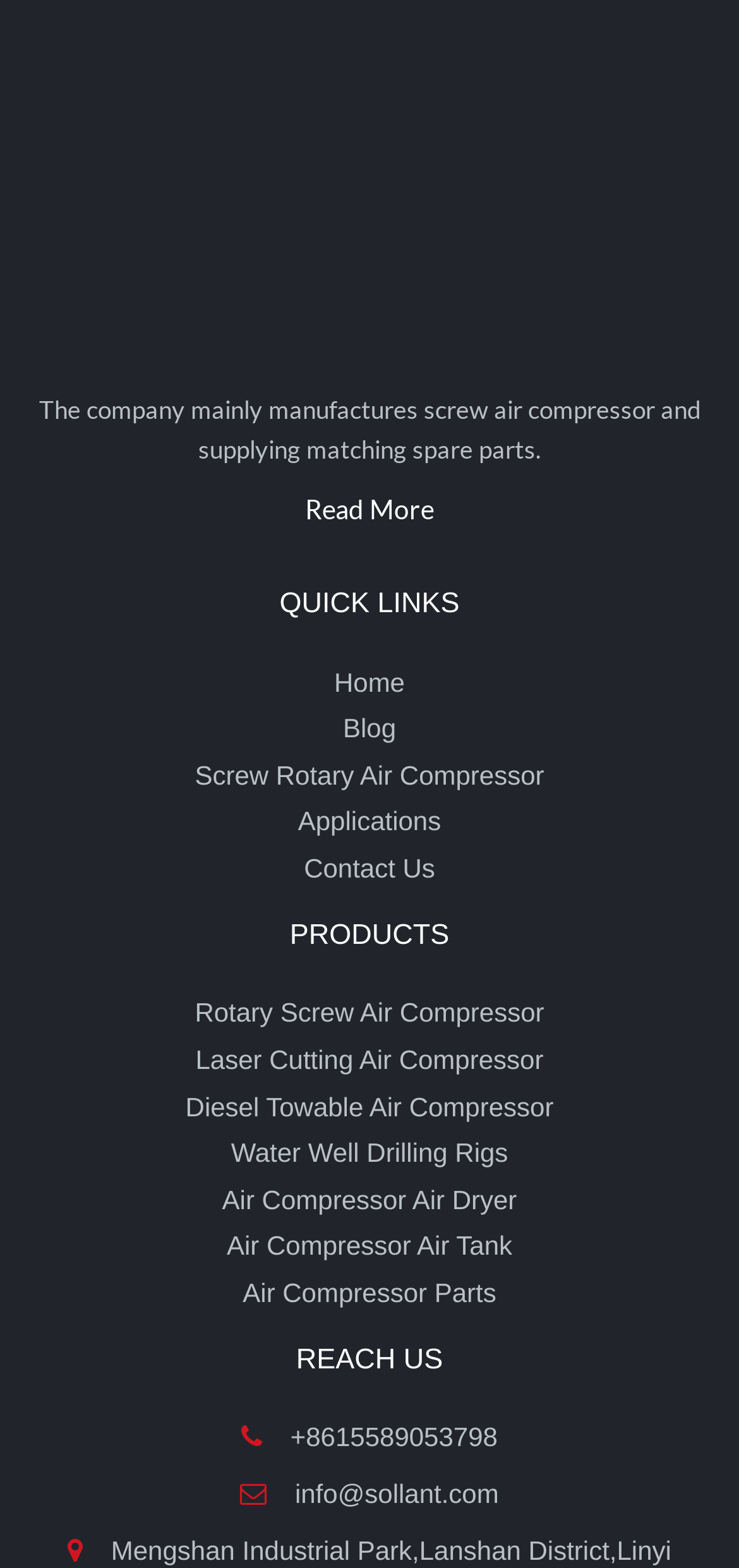Refer to the screenshot and answer the following question in detail:
What is the second quick link listed?

The QUICK LINKS section is listed at the top of the webpage, and the second link listed is Blog, which is a clickable link.